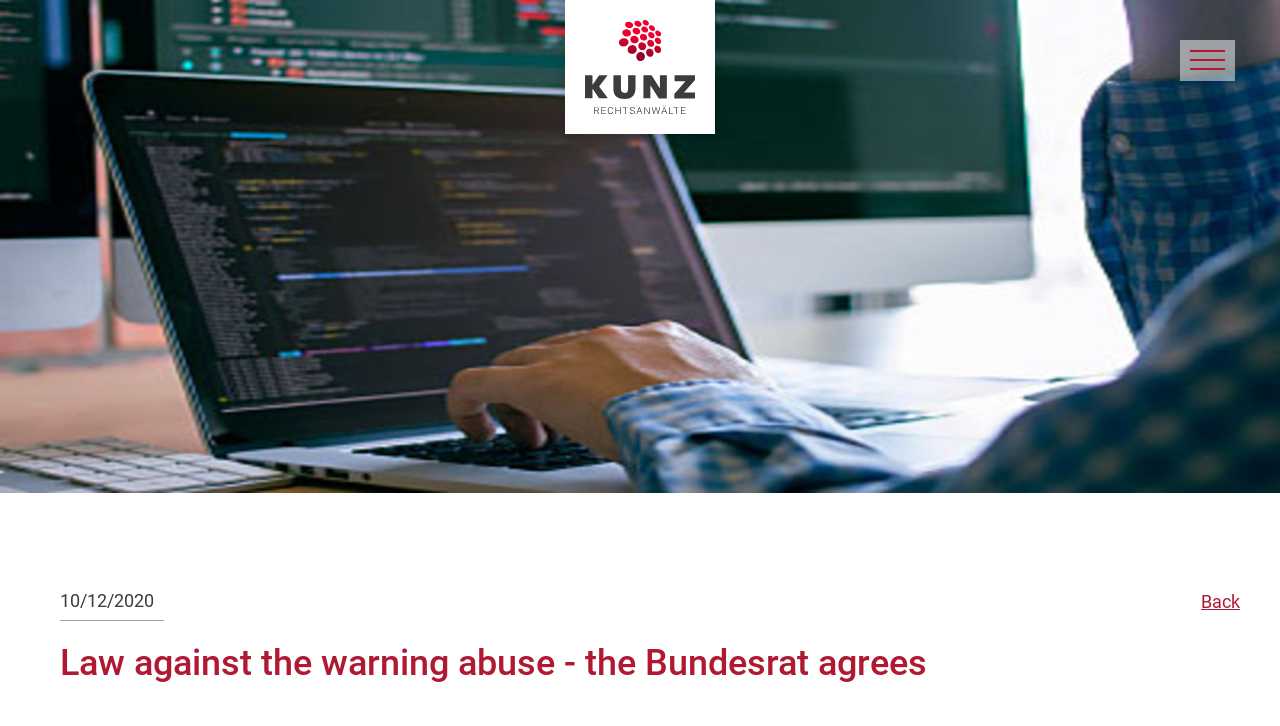Use a single word or phrase to answer the question: 
Where is the 'Back' link located?

Bottom right